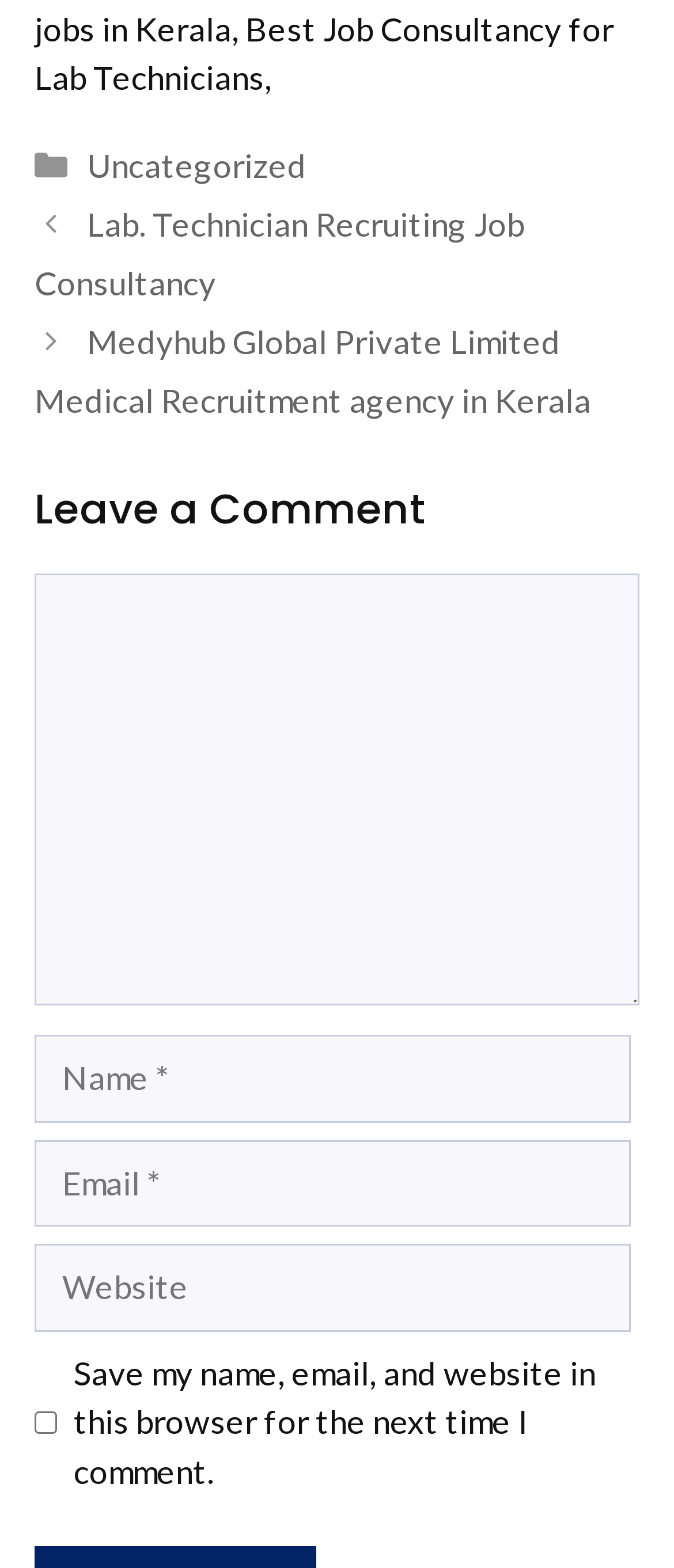What is the default state of the checkbox? Based on the screenshot, please respond with a single word or phrase.

Unchecked